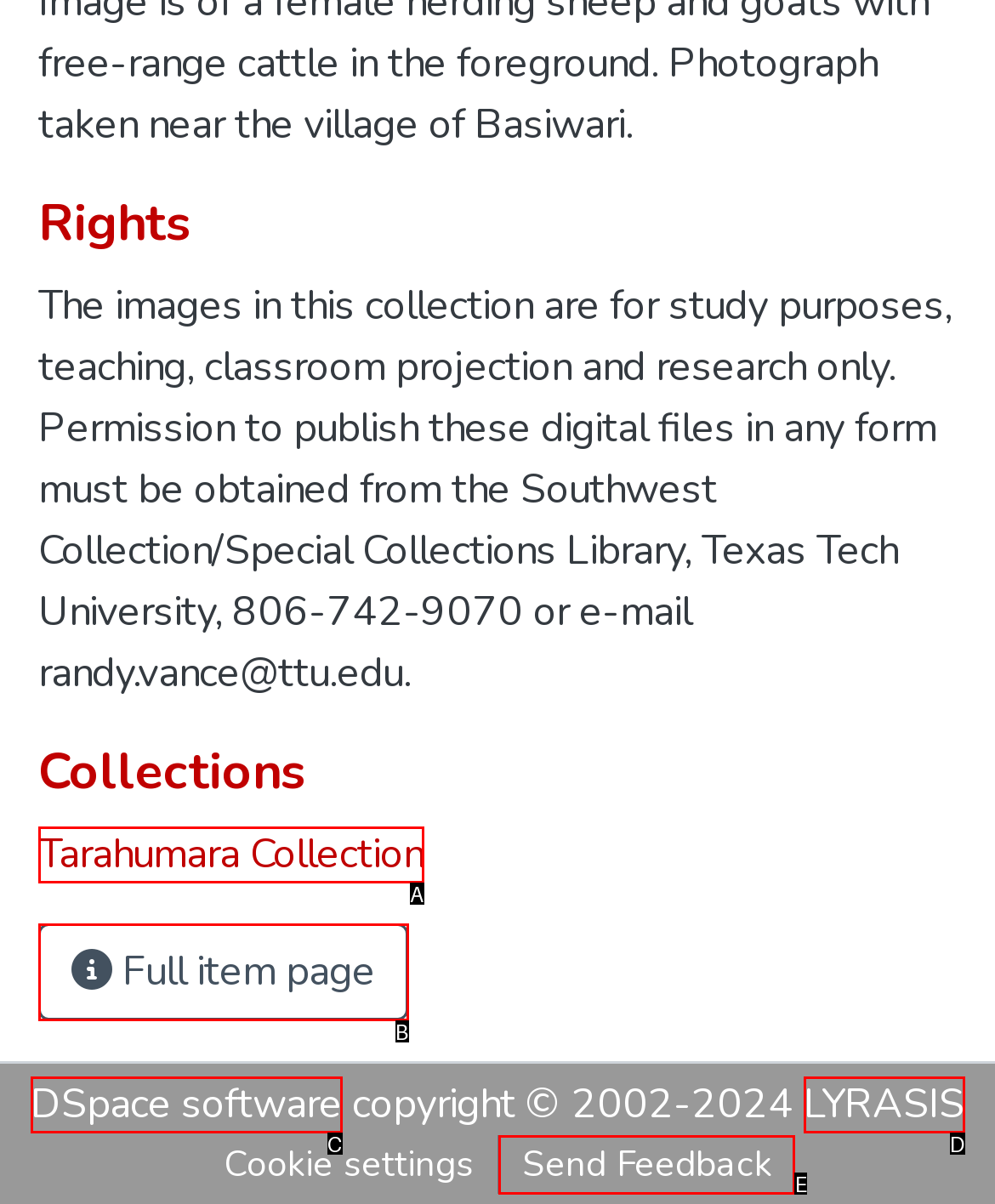Determine which HTML element corresponds to the description: LYRASIS. Provide the letter of the correct option.

D